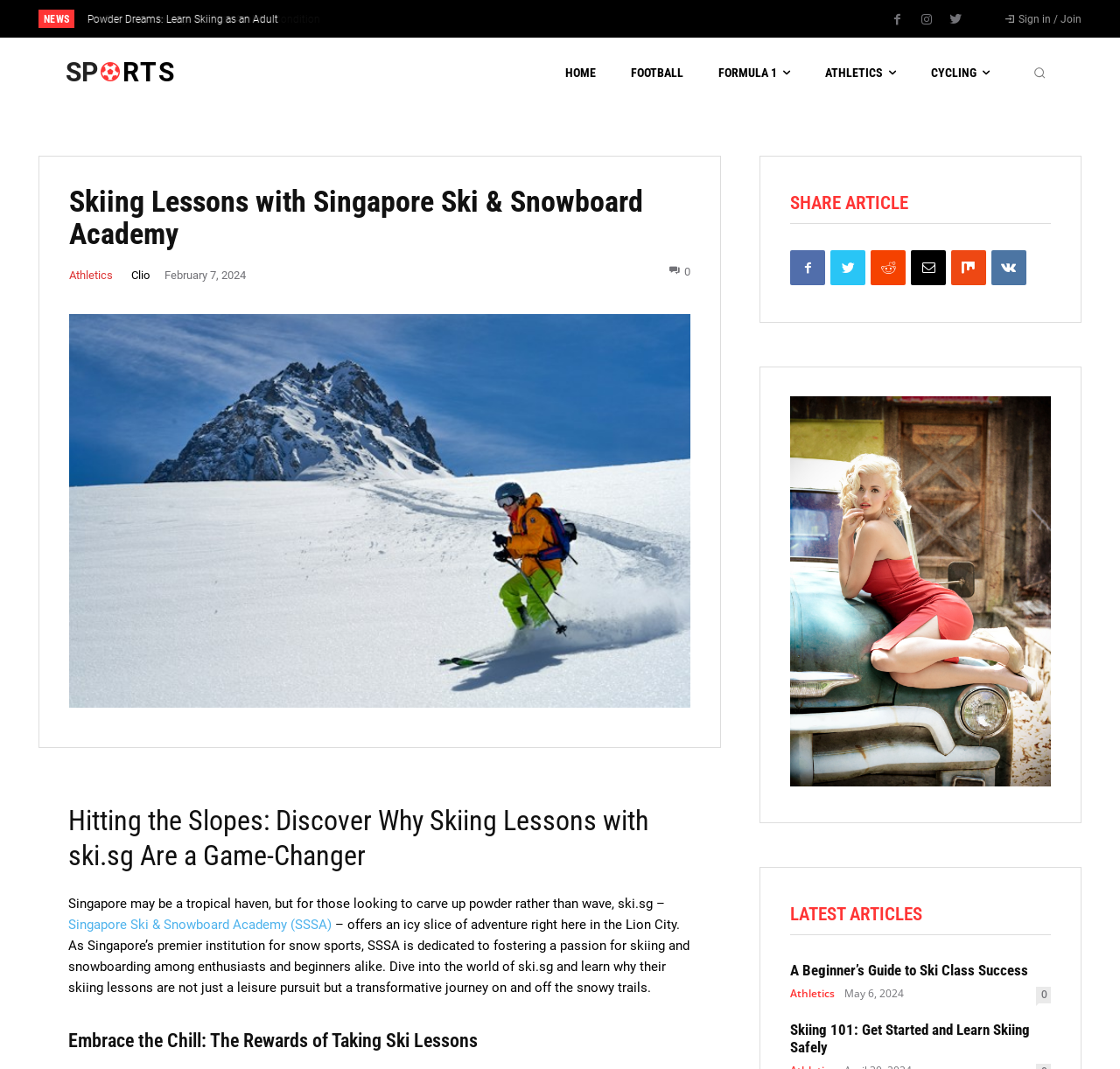What is the name of the institution mentioned on this webpage?
Based on the image, answer the question with a single word or brief phrase.

Singapore Ski & Snowboard Academy